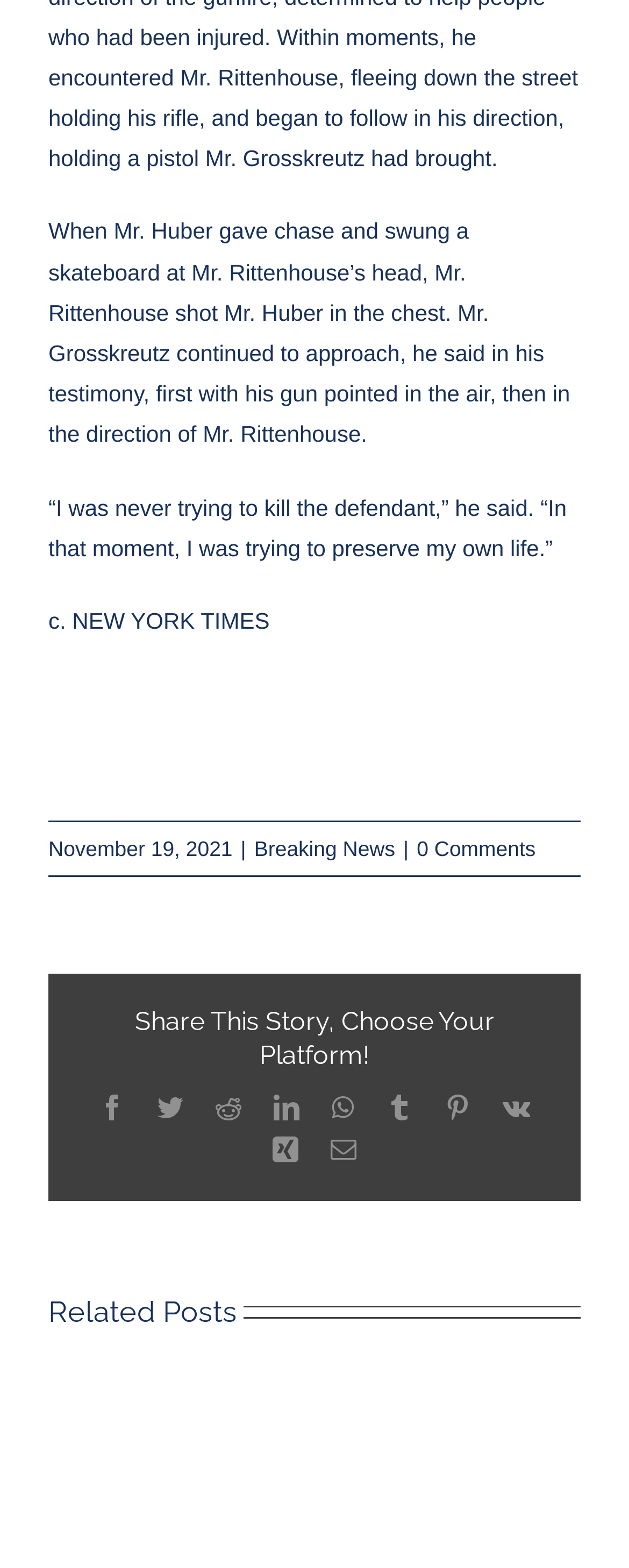Kindly provide the bounding box coordinates of the section you need to click on to fulfill the given instruction: "Visit the New York Times website".

[0.077, 0.388, 0.429, 0.404]